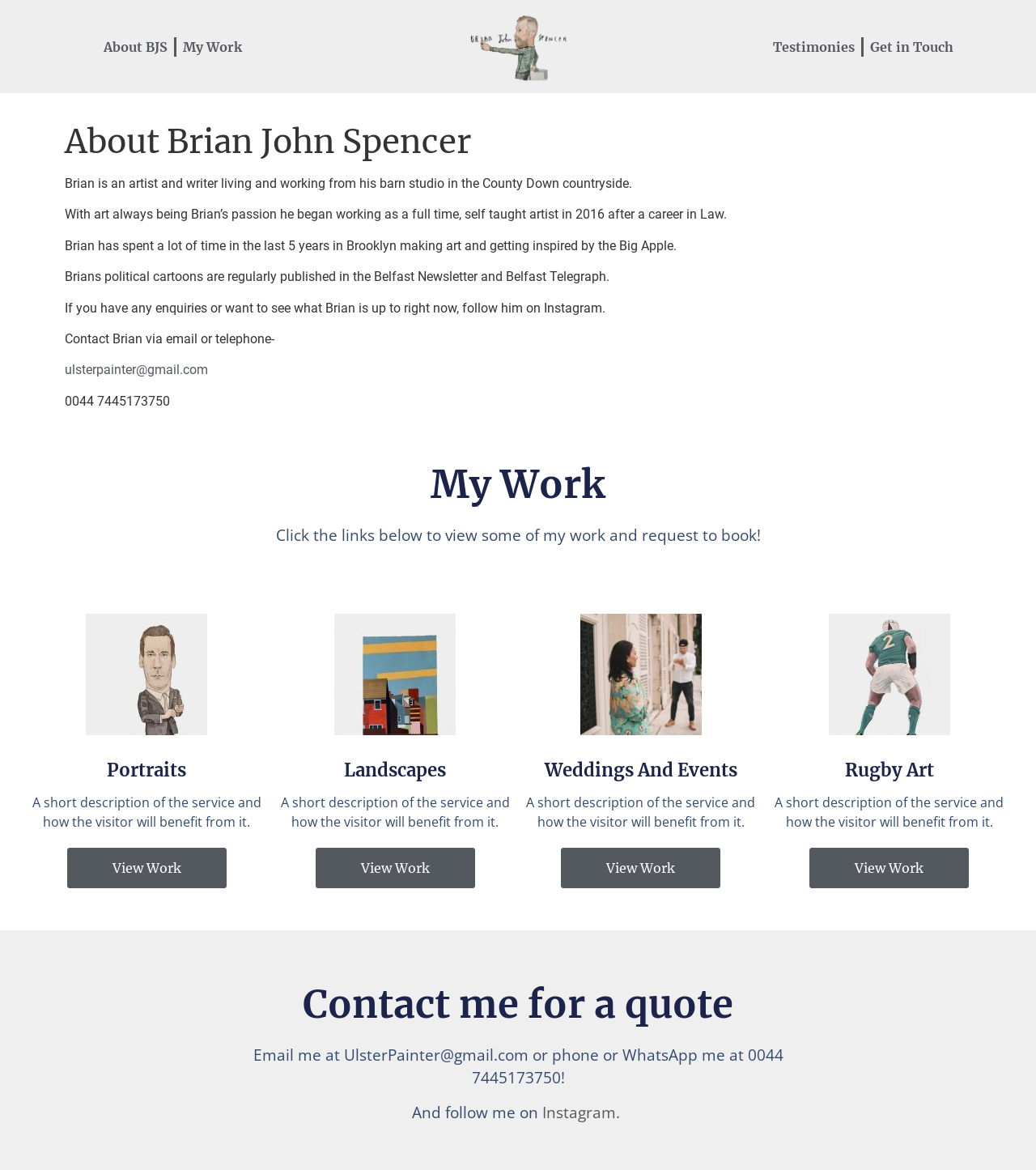Identify the bounding box coordinates of the specific part of the webpage to click to complete this instruction: "Contact Brian via email".

[0.062, 0.31, 0.201, 0.323]